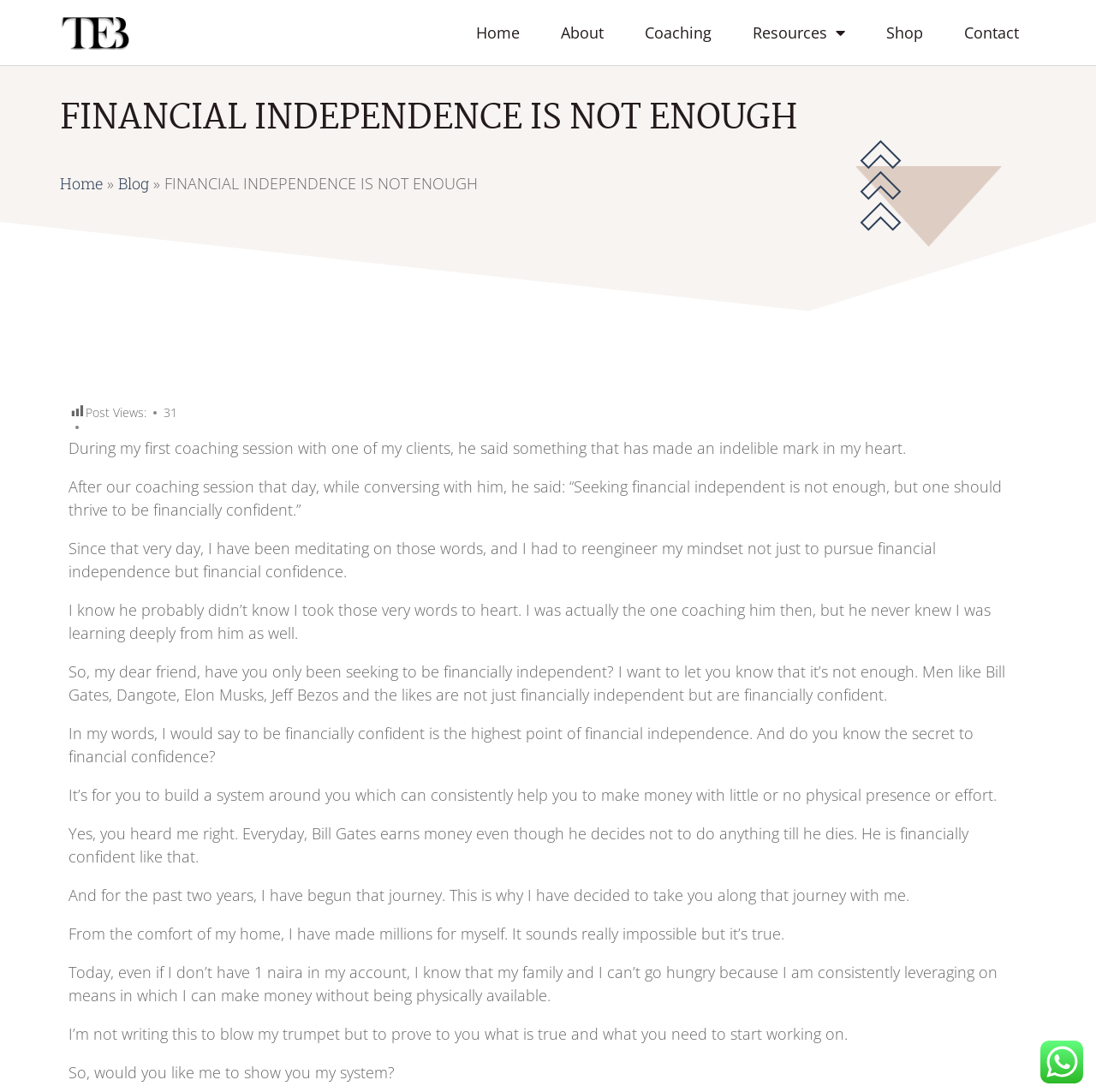Could you provide the bounding box coordinates for the portion of the screen to click to complete this instruction: "Click the 'Contact' link"?

[0.864, 0.012, 0.945, 0.048]